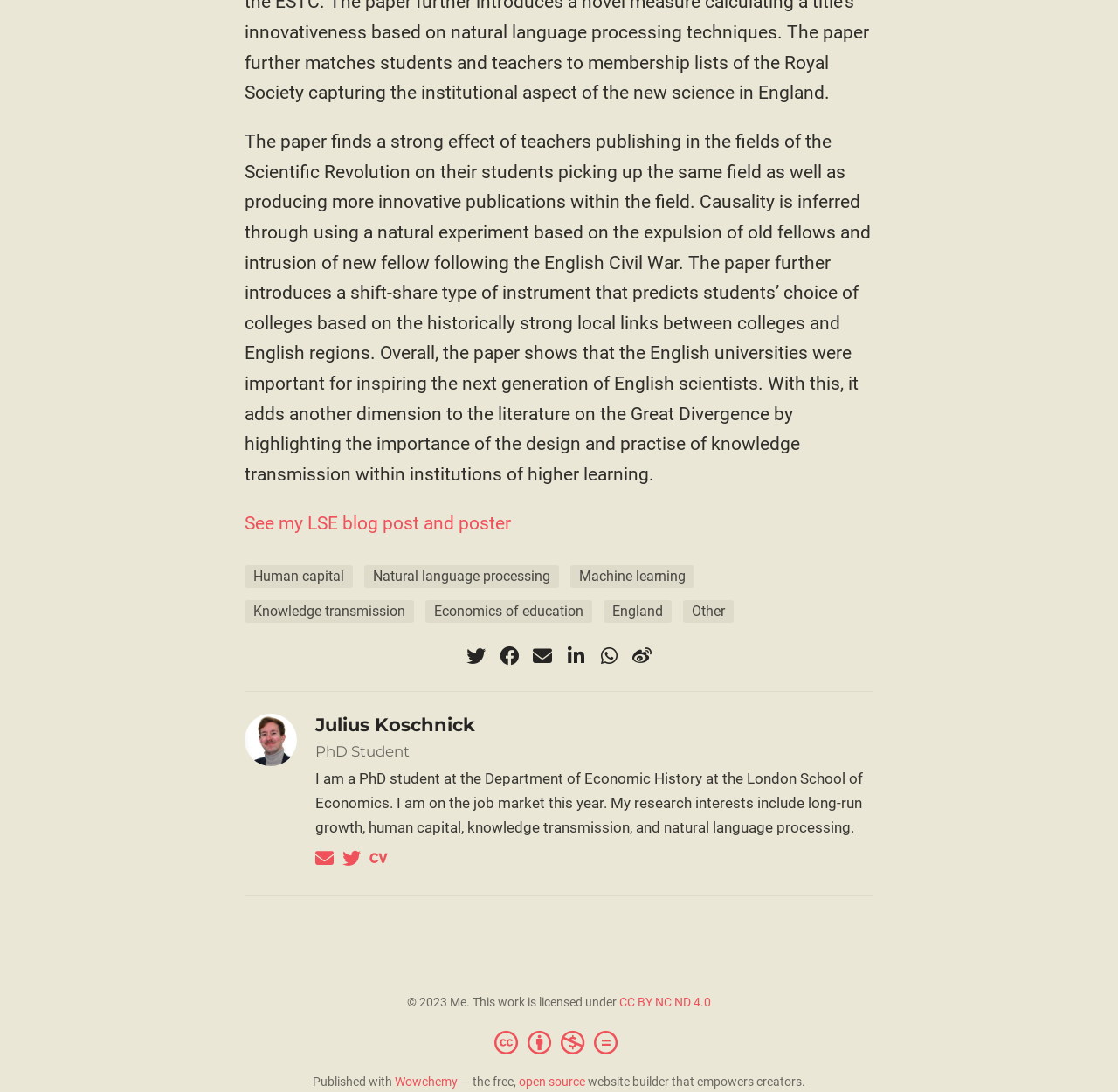Please pinpoint the bounding box coordinates for the region I should click to adhere to this instruction: "Explore the topic of human capital".

[0.219, 0.518, 0.316, 0.539]